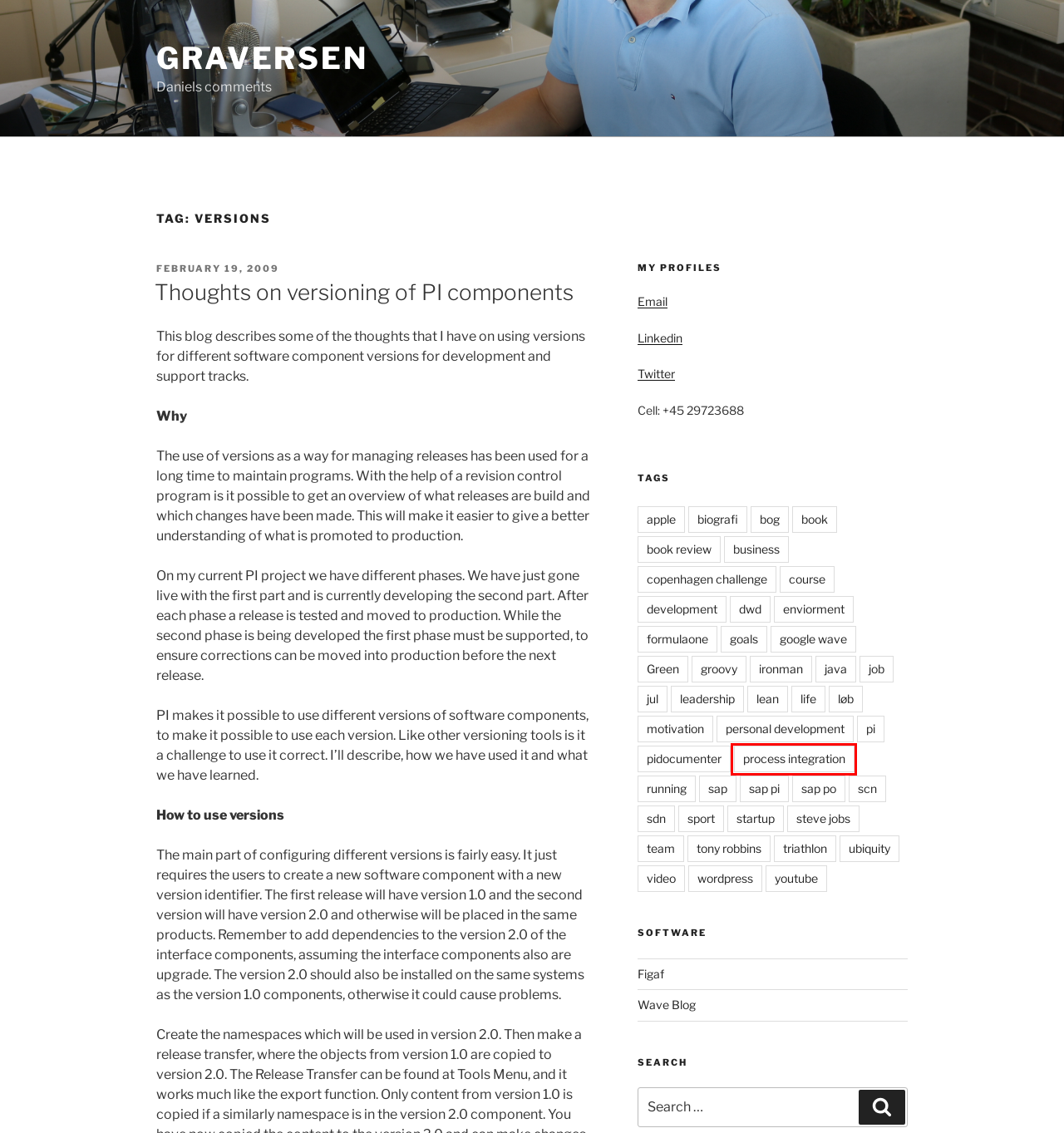Analyze the screenshot of a webpage featuring a red rectangle around an element. Pick the description that best fits the new webpage after interacting with the element inside the red bounding box. Here are the candidates:
A. sap pi – Graversen
B. google wave – Graversen
C. steve jobs – Graversen
D. development – Graversen
E. course – Graversen
F. process integration – Graversen
G. pi – Graversen
H. business – Graversen

F